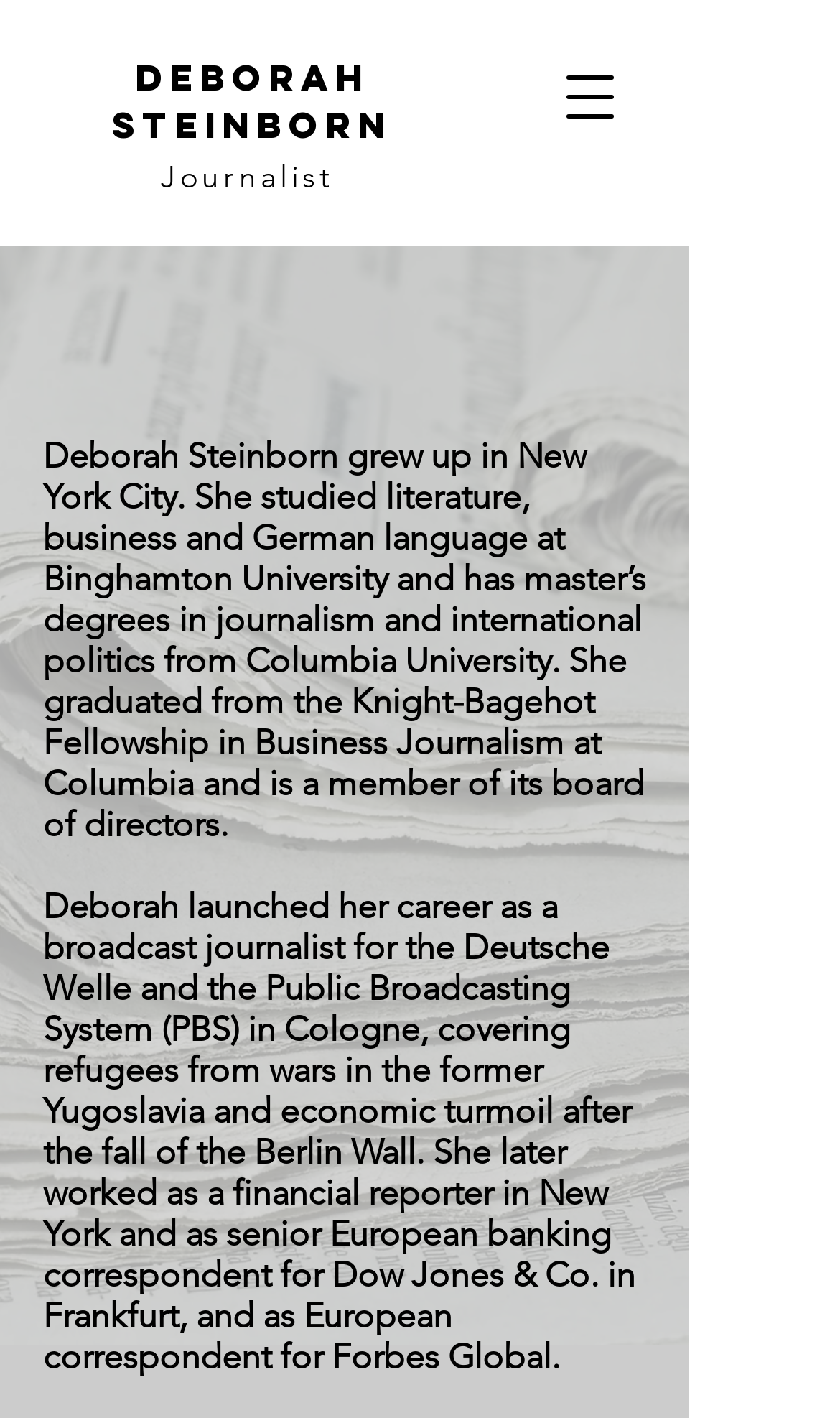Give a one-word or short phrase answer to the question: 
What fellowship did Deborah Steinborn graduate from?

Knight-Bagehot Fellowship